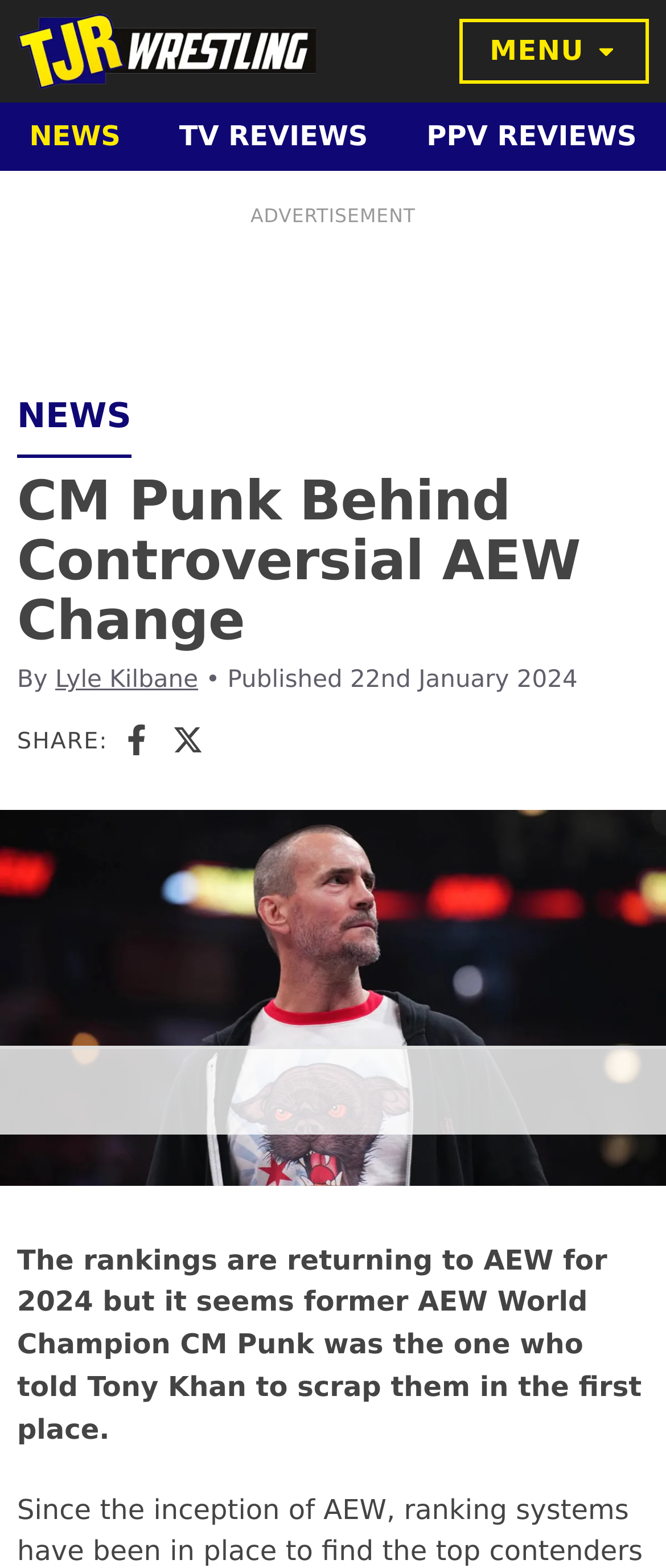Carefully examine the image and provide an in-depth answer to the question: What is the topic of the article?

The topic of the article can be inferred from the heading 'CM Punk Behind Controversial AEW Change' and the content of the article, which suggests that the article is about CM Punk and his involvement in a controversial change in AEW.